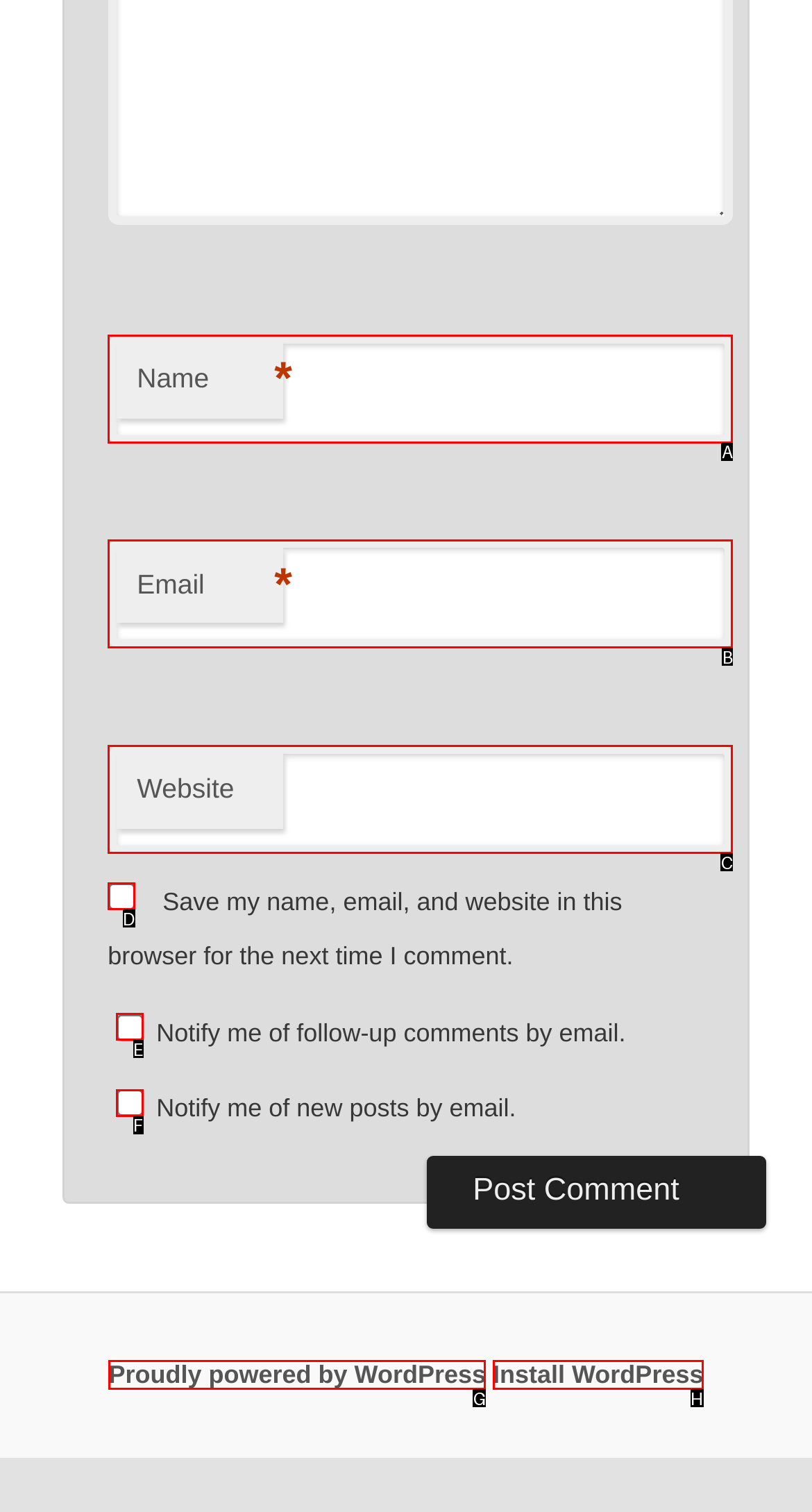Find the option that matches this description: Install WordPress
Provide the corresponding letter directly.

H